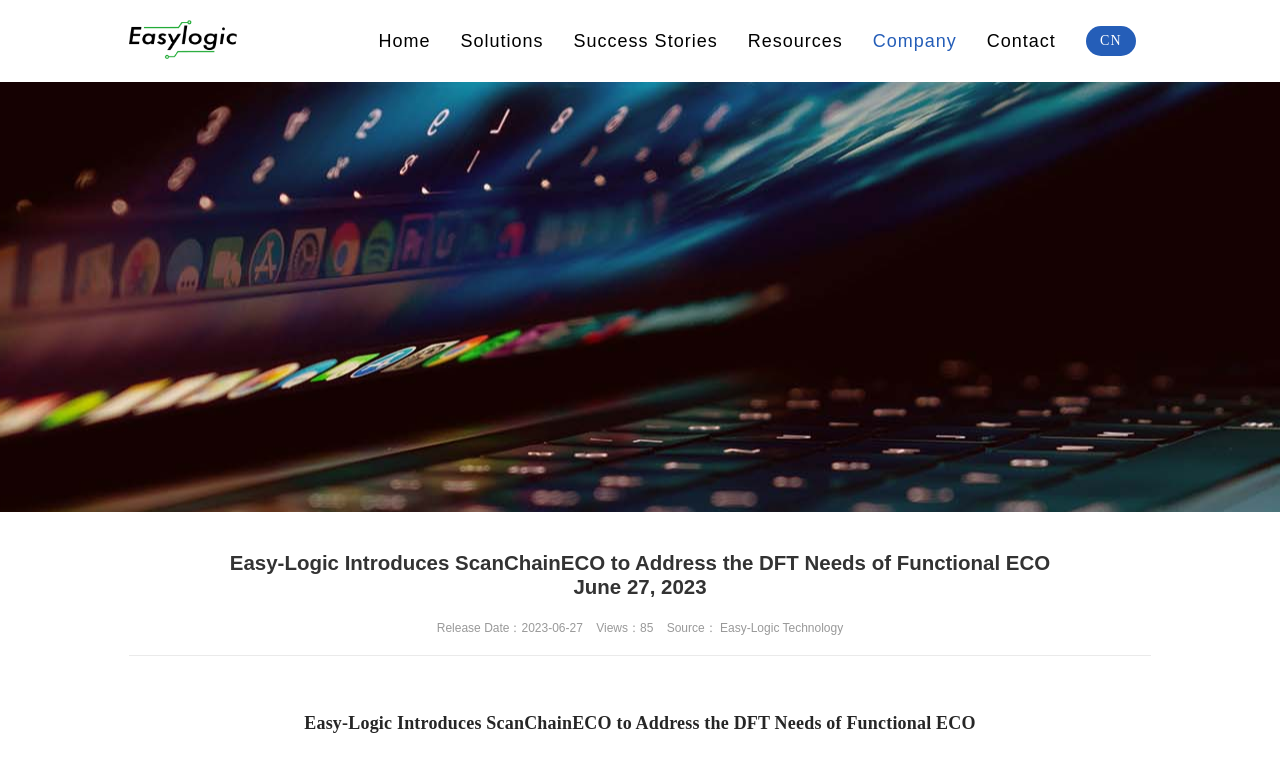Based on the element description Success Stories, identify the bounding box of the UI element in the given webpage screenshot. The coordinates should be in the format (top-left x, top-left y, bottom-right x, bottom-right y) and must be between 0 and 1.

[0.448, 0.04, 0.561, 0.066]